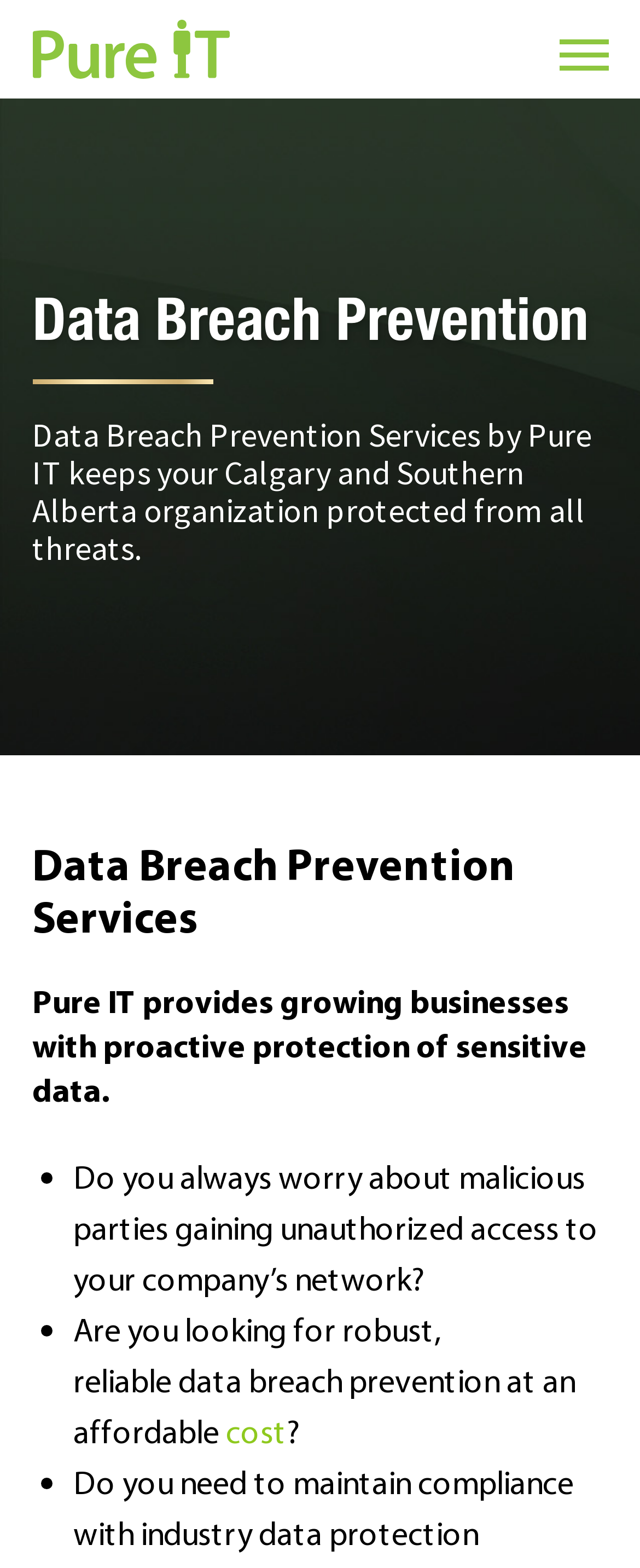What is the concern mentioned in the second bullet point?
Using the image as a reference, answer the question with a short word or phrase.

unauthorized access